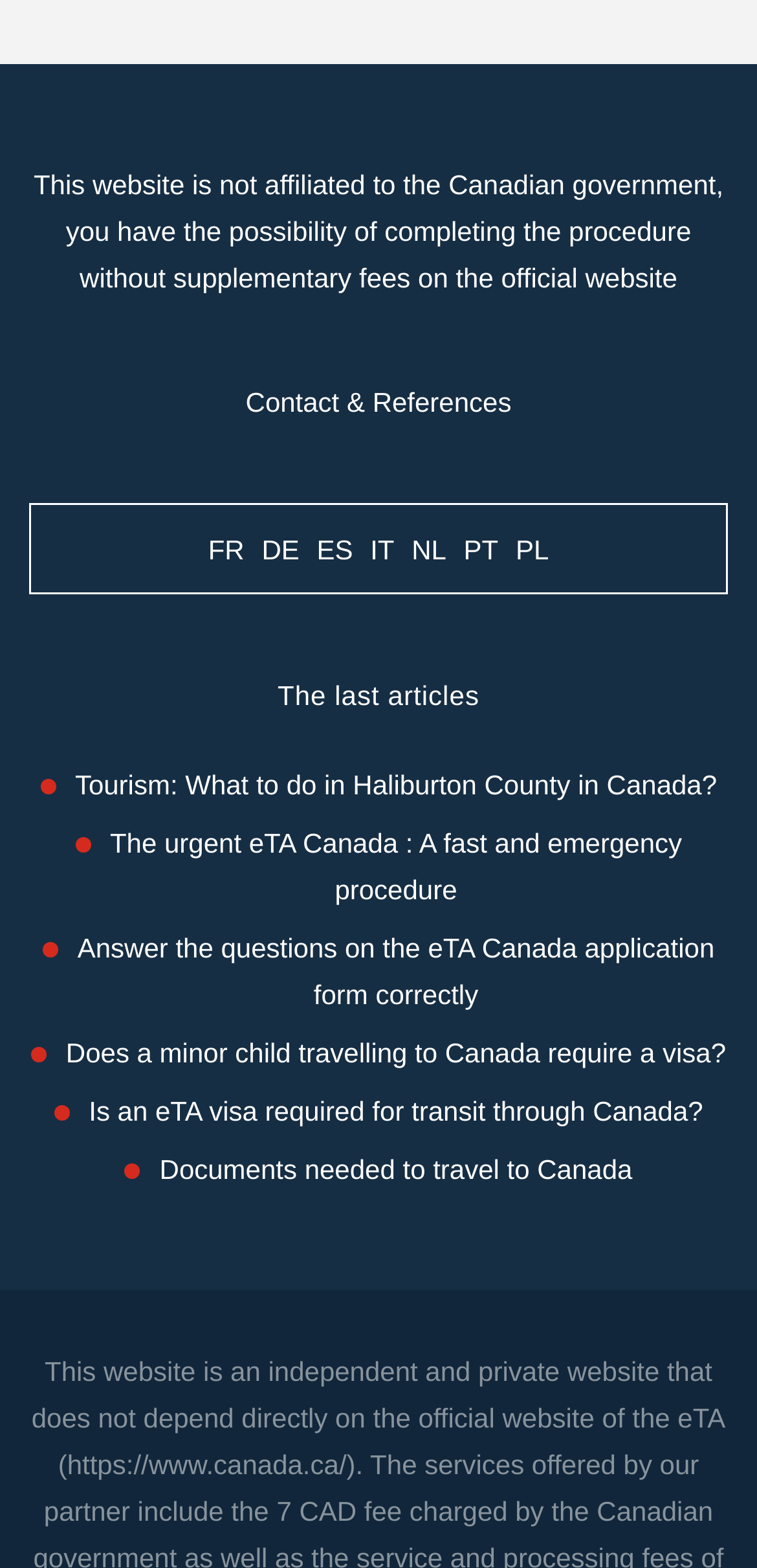What is the topic of the last article?
Answer the question with a detailed explanation, including all necessary information.

The first link under 'The last articles' section is 'Tourism: What to do in Haliburton County in Canada?', which suggests that the topic of the last article is related to tourism in Haliburton County.